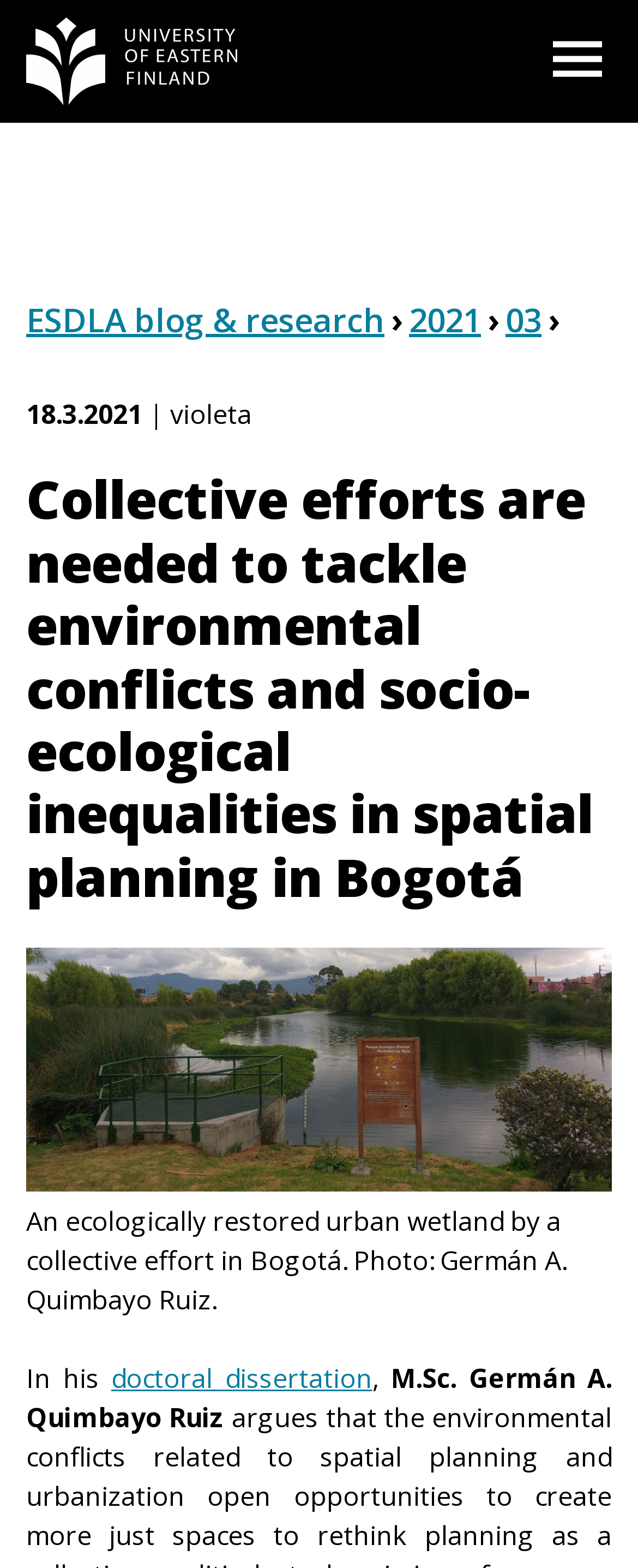Pinpoint the bounding box coordinates of the element you need to click to execute the following instruction: "go to ESDLA blog & research frontpage". The bounding box should be represented by four float numbers between 0 and 1, in the format [left, top, right, bottom].

[0.041, 0.017, 0.374, 0.062]